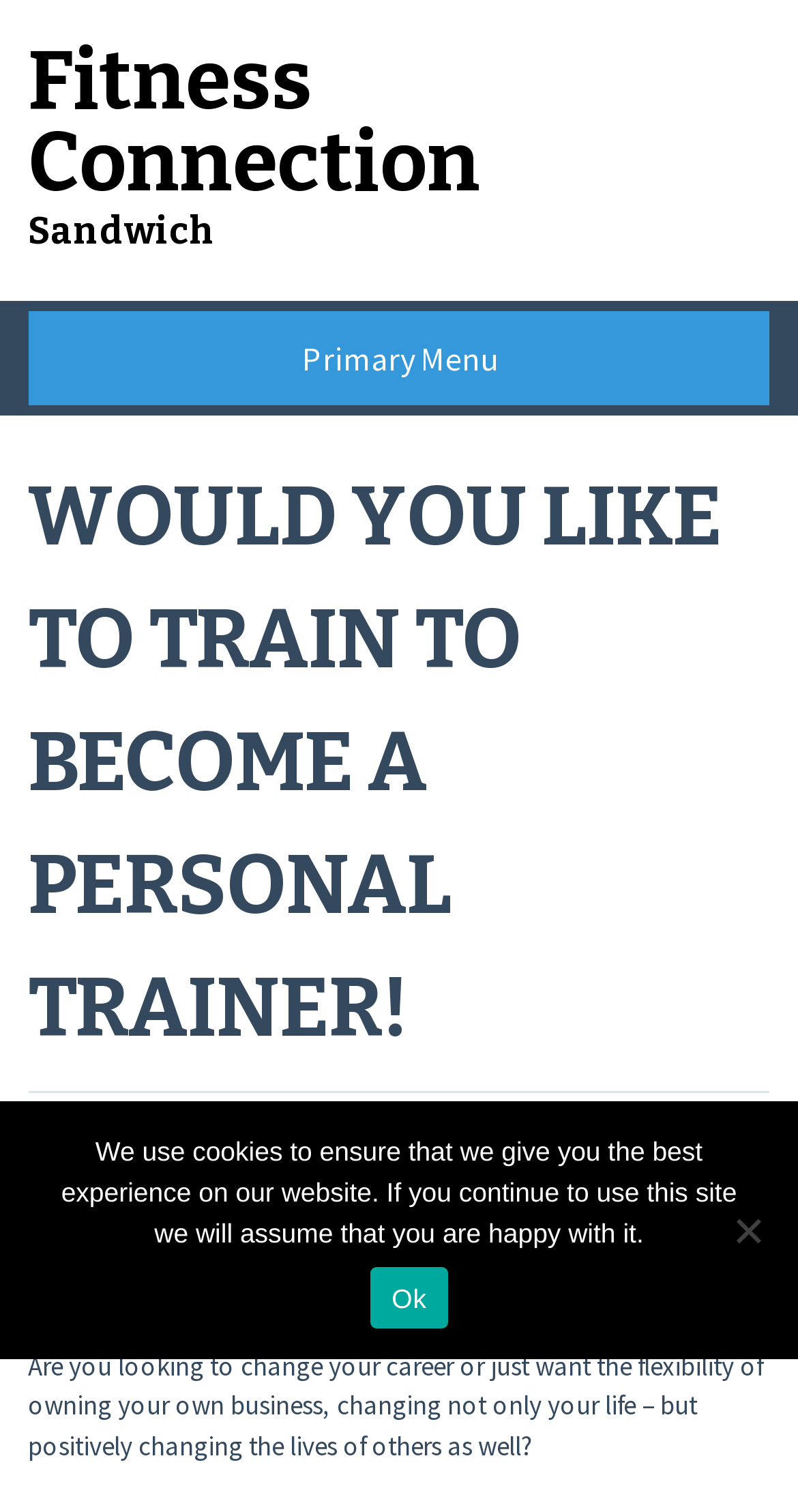Locate the bounding box coordinates of the UI element described by: "Fitness Connection". Provide the coordinates as four float numbers between 0 and 1, formatted as [left, top, right, bottom].

[0.035, 0.022, 0.602, 0.141]